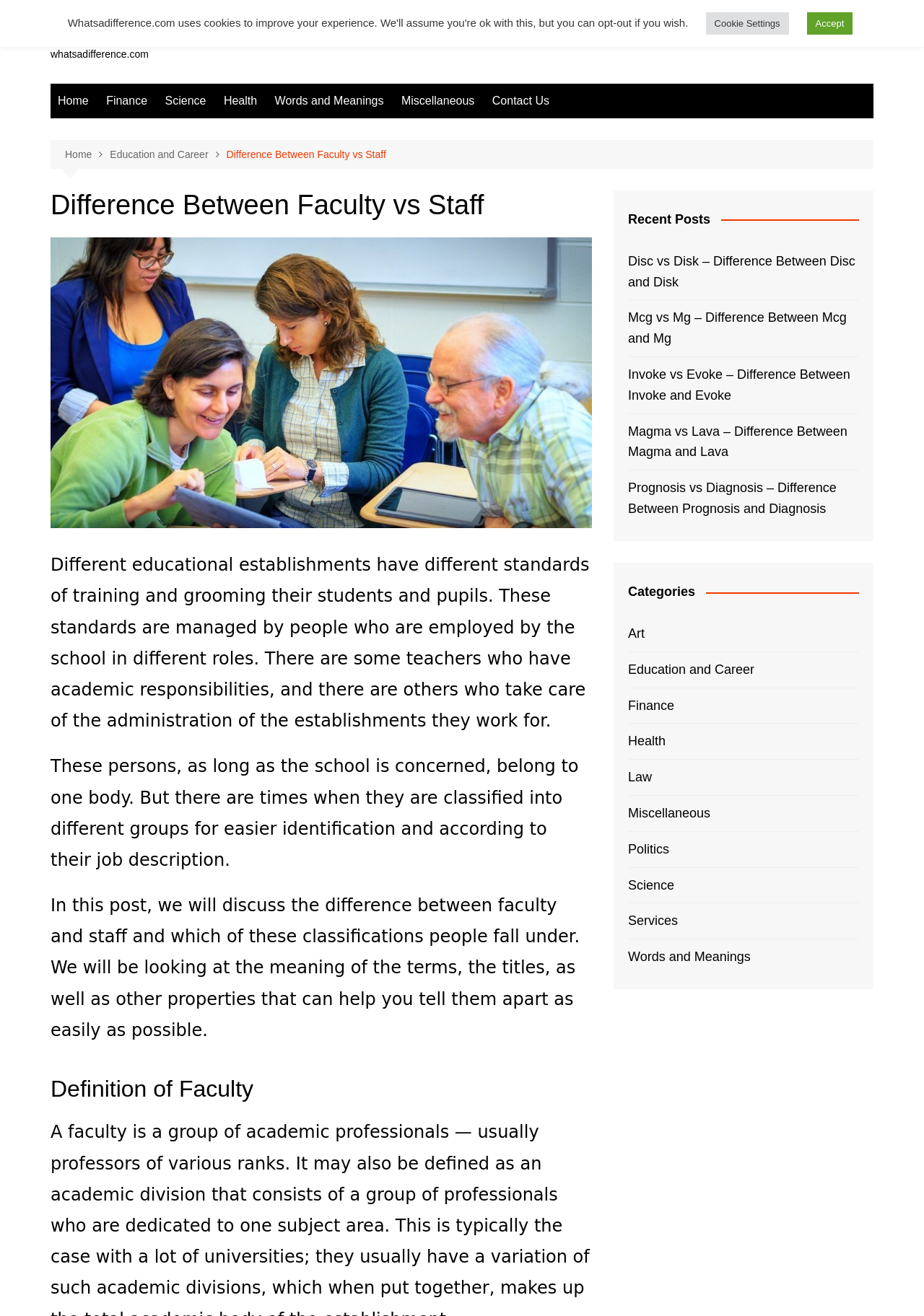Determine the bounding box coordinates for the clickable element to execute this instruction: "browse education and career category". Provide the coordinates as four float numbers between 0 and 1, i.e., [left, top, right, bottom].

[0.68, 0.501, 0.817, 0.517]